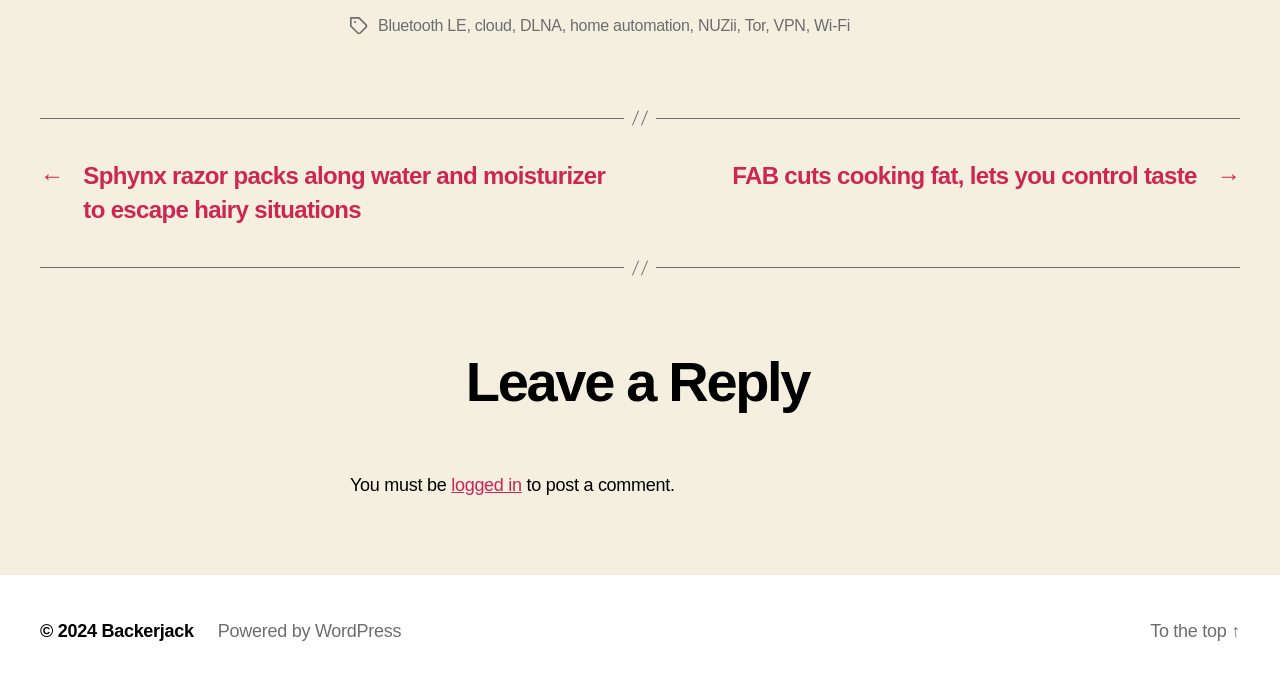Please find the bounding box coordinates in the format (top-left x, top-left y, bottom-right x, bottom-right y) for the given element description. Ensure the coordinates are floating point numbers between 0 and 1. Description: cloud

[0.371, 0.025, 0.4, 0.049]